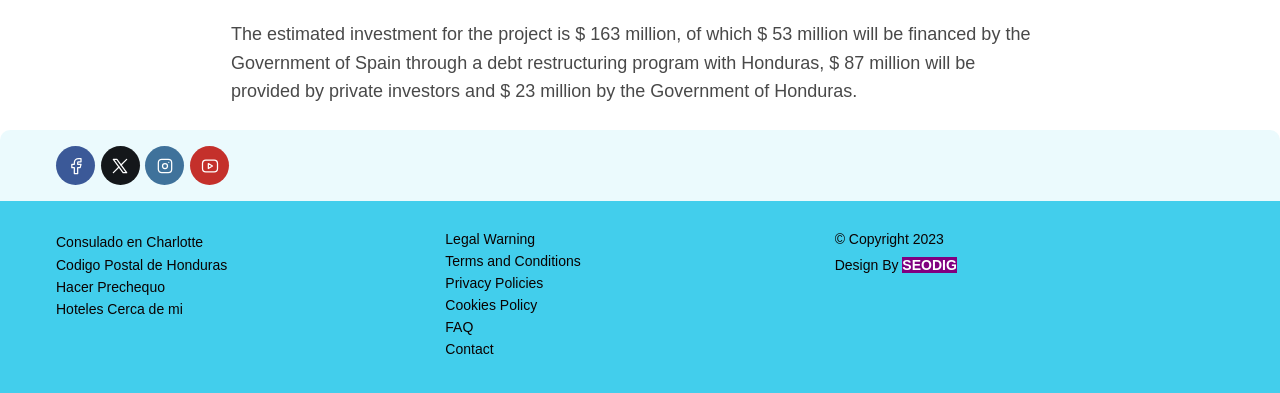Please determine the bounding box coordinates of the element to click on in order to accomplish the following task: "View SEODIG". Ensure the coordinates are four float numbers ranging from 0 to 1, i.e., [left, top, right, bottom].

[0.705, 0.655, 0.748, 0.695]